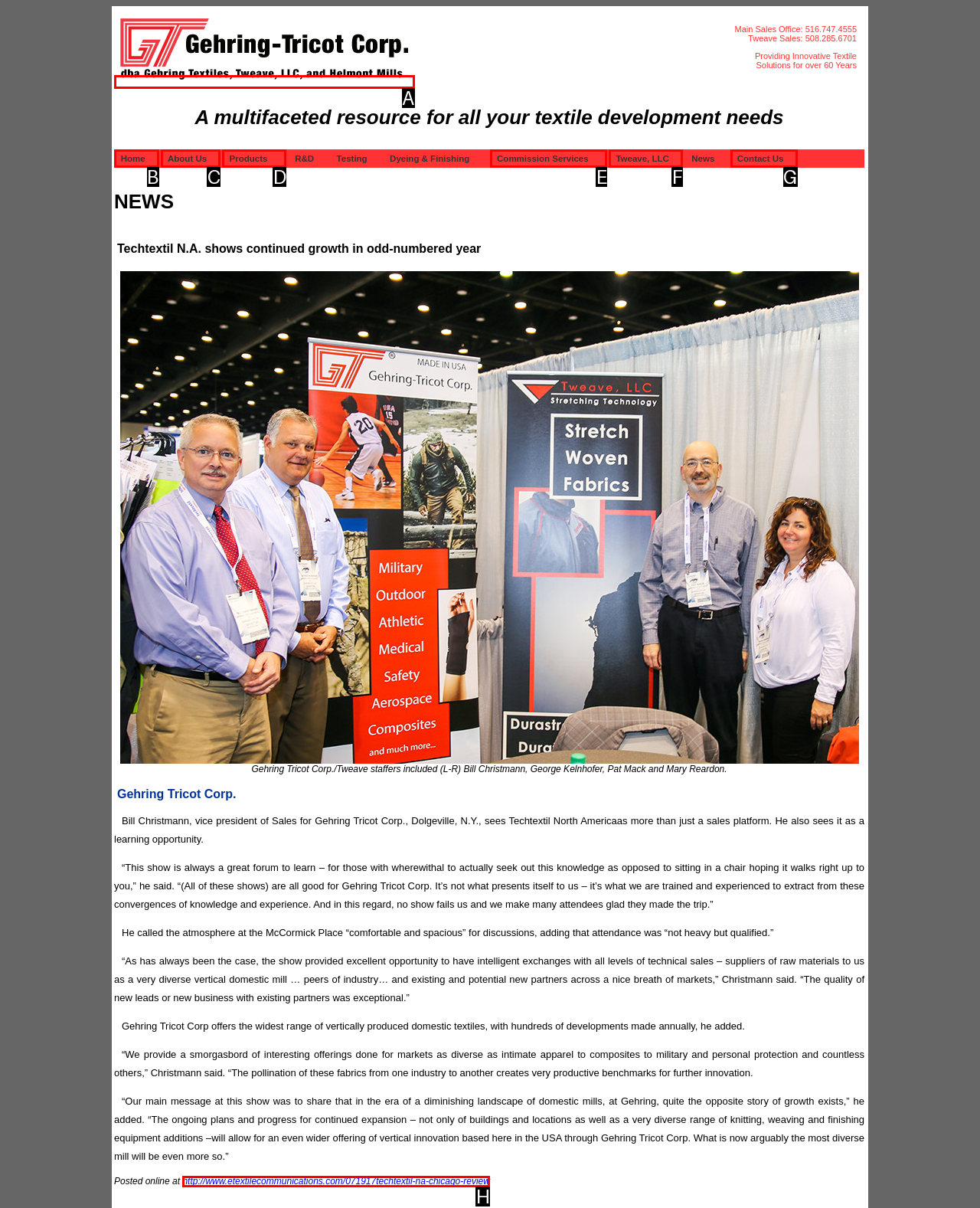Refer to the description: Commission Services and choose the option that best fits. Provide the letter of that option directly from the options.

E